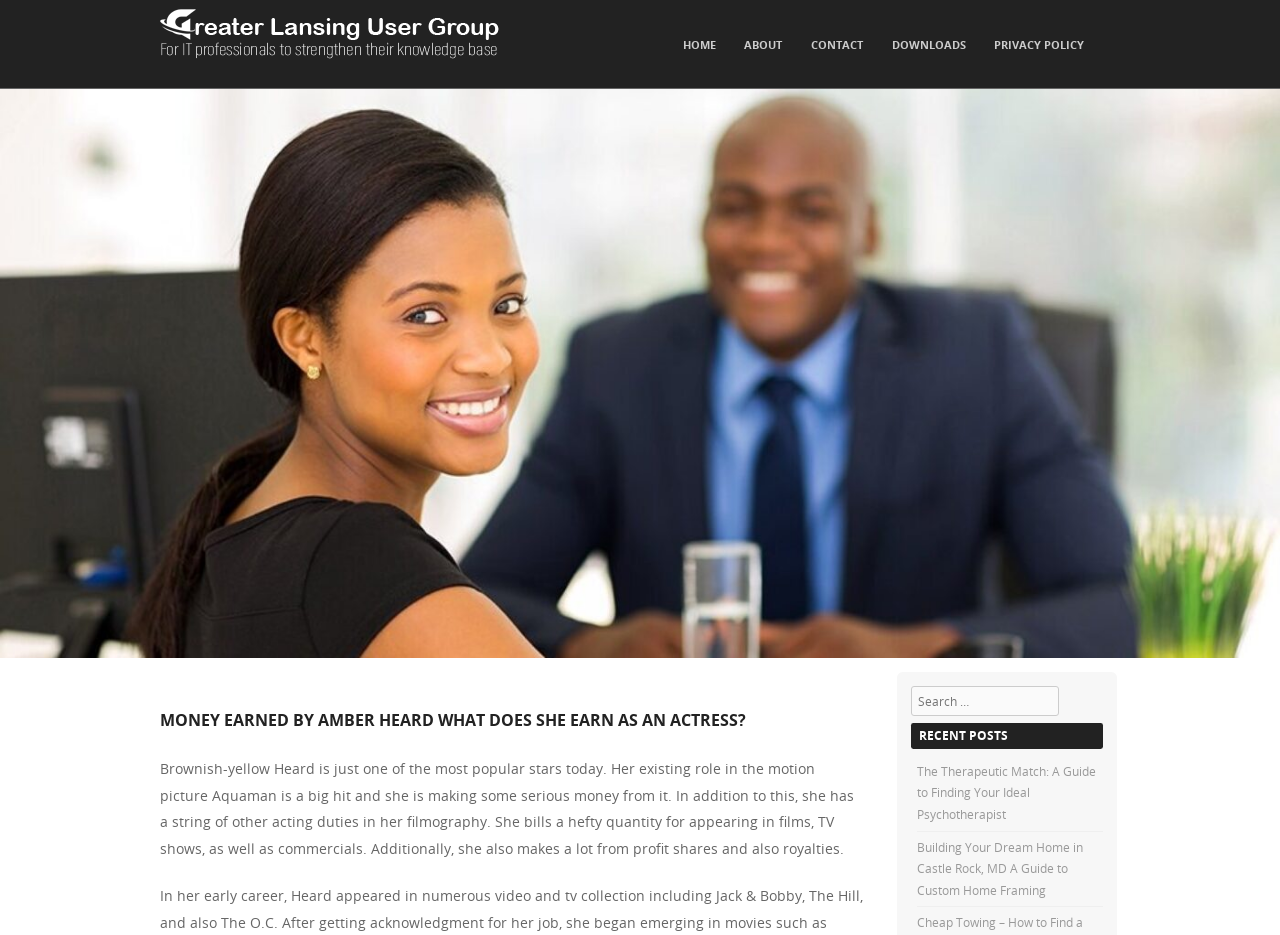Create a detailed narrative of the webpage’s visual and textual elements.

The webpage is about Amber Heard's earnings as an actress. At the top left corner, there is a link and an image with the text "Greater Lansing.NET User Group". Below this, there is a heading "Menu" followed by a series of links, including "SKIP TO CONTENT", "HOME", "ABOUT", "CONTACT", "DOWNLOADS", and "PRIVACY POLICY", which are aligned horizontally and take up about half of the screen width.

On the top right corner, there is another link with the same text "Greater Lansing.NET User Group". Below this, there is a large header with the title "MONEY EARNED BY AMBER HEARD WHAT DOES SHE EARN AS AN ACTRESS?".

The main content of the webpage is a paragraph of text that describes Amber Heard's earnings from her acting career, including her role in the movie Aquaman, as well as her income from TV shows, commercials, profit shares, and royalties.

On the right side of the page, there is a search bar with a label "Search" and a text box. Below the search bar, there is a heading "RECENT POSTS" followed by two links to articles, "The Therapeutic Match: A Guide to Finding Your Ideal Psychotherapist" and "Building Your Dream Home in Castle Rock, MD A Guide to Custom Home Framing".